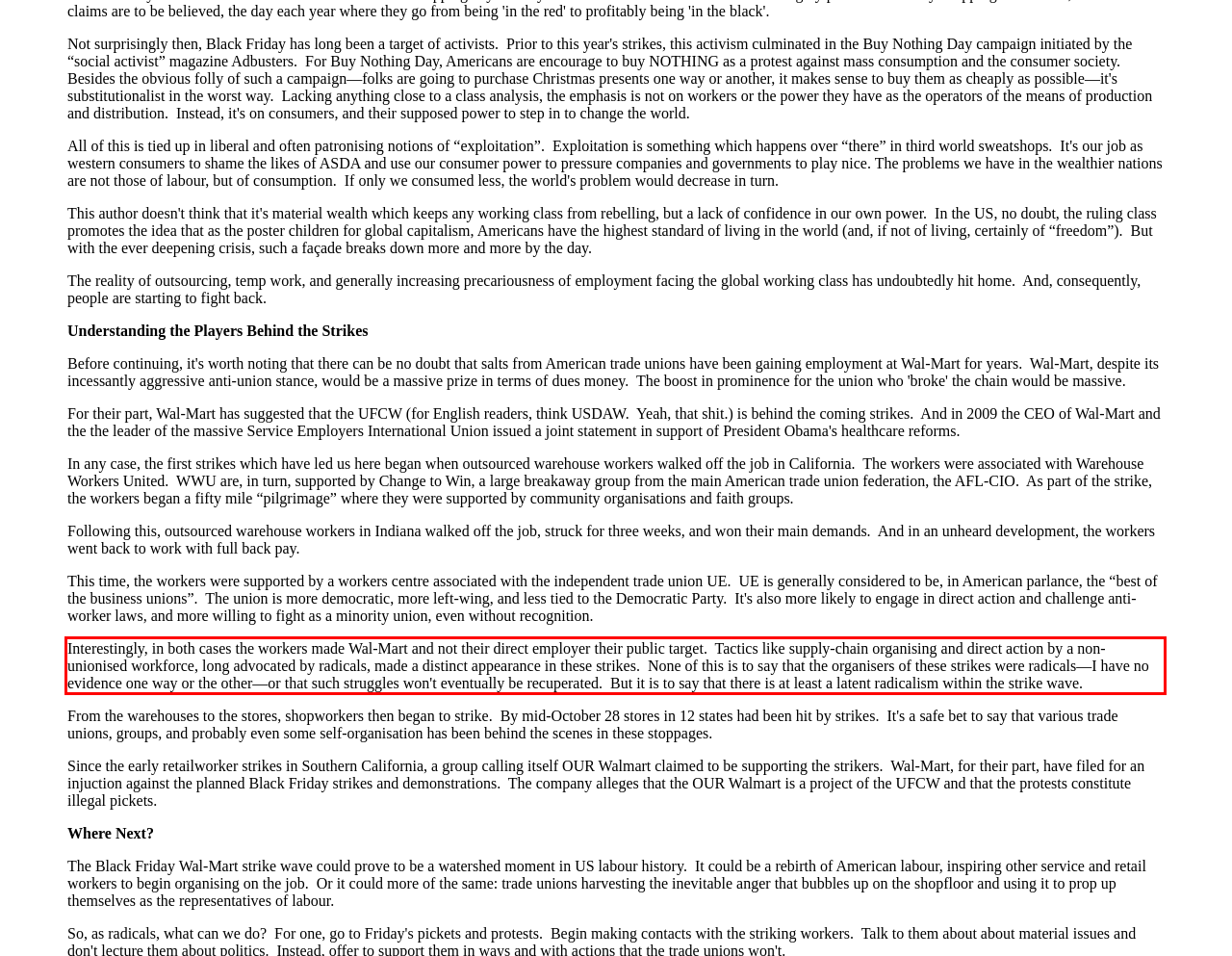You are given a webpage screenshot with a red bounding box around a UI element. Extract and generate the text inside this red bounding box.

Interestingly, in both cases the workers made Wal-Mart and not their direct employer their public target. Tactics like supply-chain organising and direct action by a non-unionised workforce, long advocated by radicals, made a distinct appearance in these strikes. None of this is to say that the organisers of these strikes were radicals—I have no evidence one way or the other—or that such struggles won't eventually be recuperated. But it is to say that there is at least a latent radicalism within the strike wave.